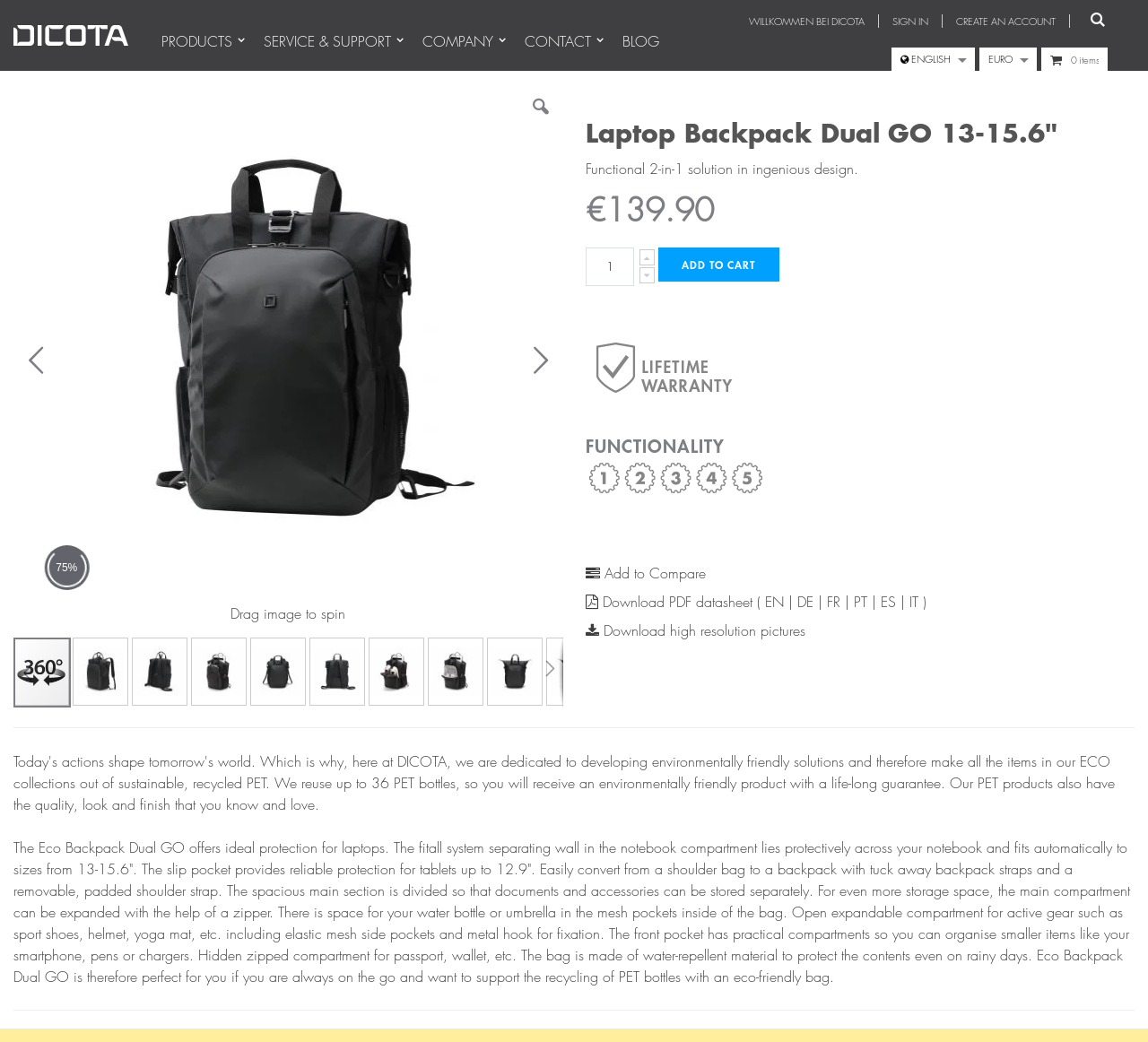Please use the details from the image to answer the following question comprehensively:
What is the name of the product?

I found the answer by looking at the heading element on the webpage, which says 'Laptop Backpack Dual GO 13-15.6"'. This suggests that the product name is 'Laptop Backpack Dual GO'.